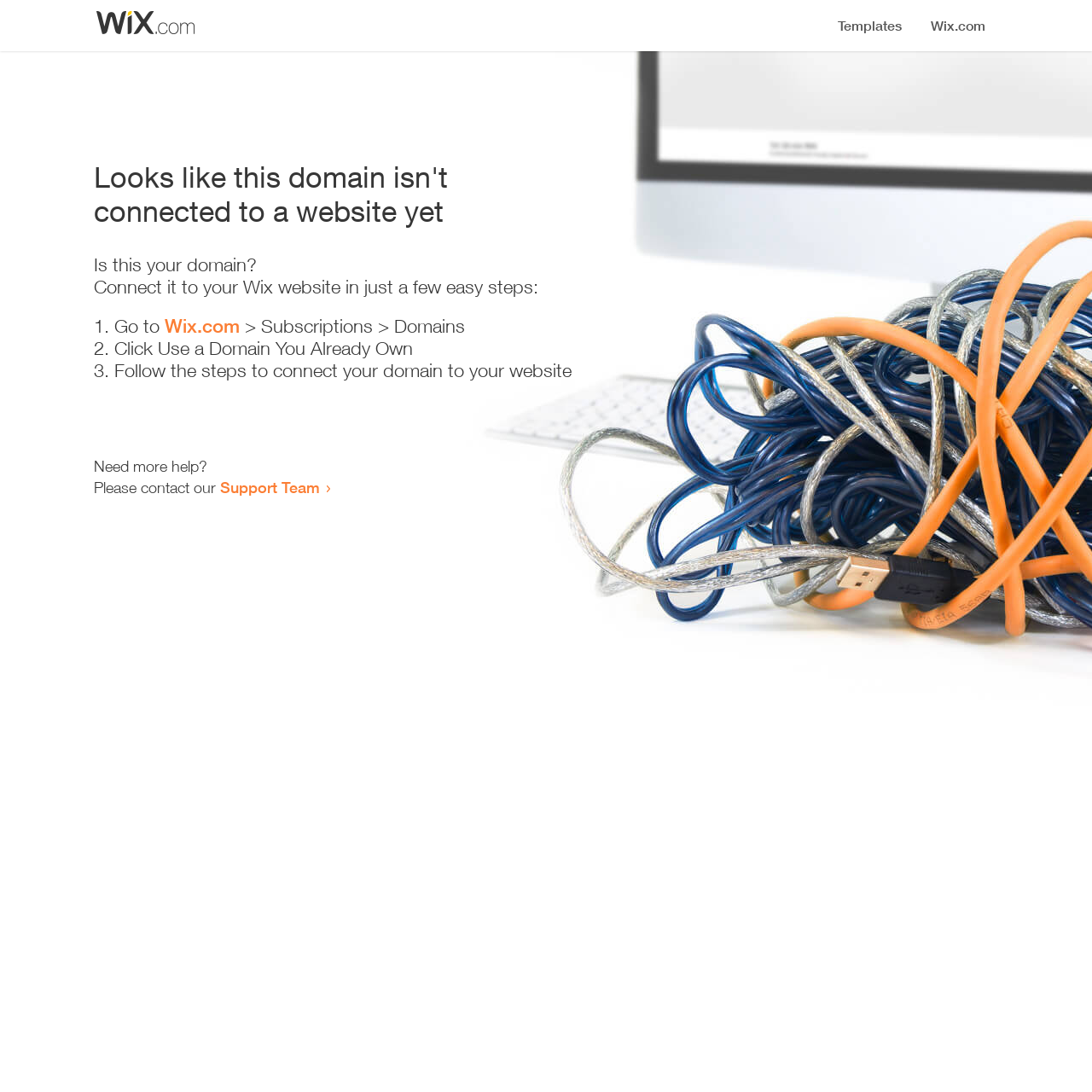Please respond to the question using a single word or phrase:
What is the first step to connect the domain to a website?

Go to Wix.com